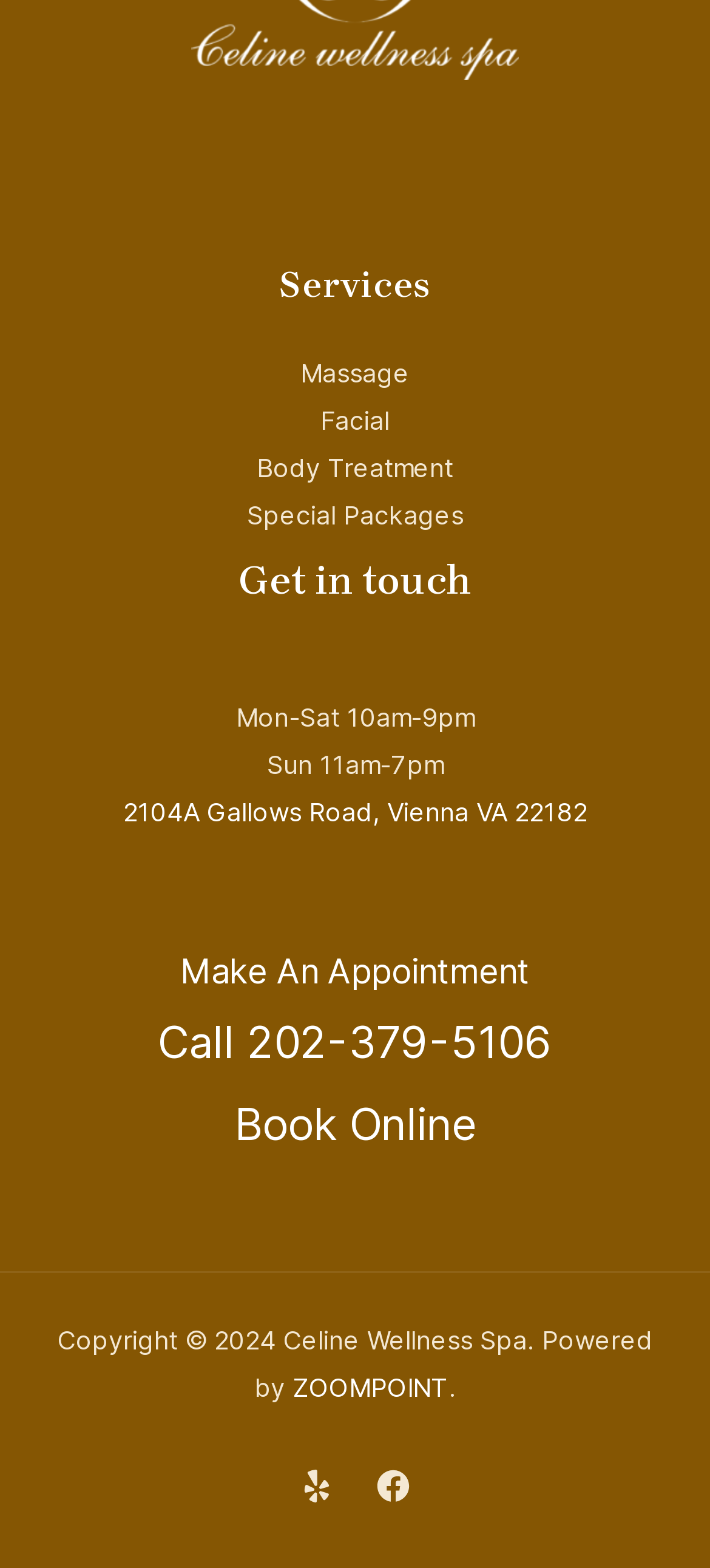Please locate the bounding box coordinates for the element that should be clicked to achieve the following instruction: "Click on Massage service". Ensure the coordinates are given as four float numbers between 0 and 1, i.e., [left, top, right, bottom].

[0.423, 0.228, 0.577, 0.248]